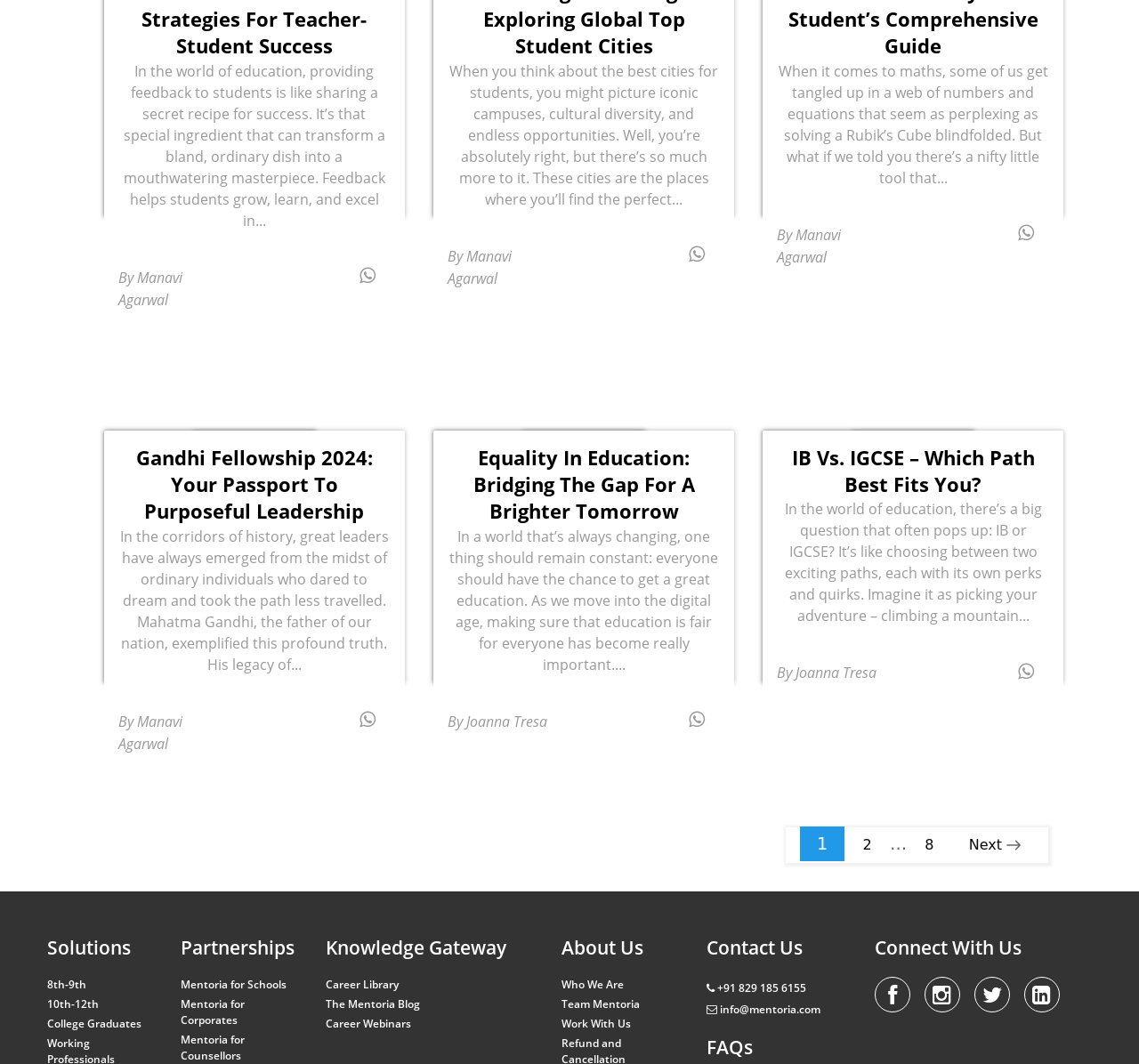Please specify the bounding box coordinates of the clickable region to carry out the following instruction: "Contact Mentoria via phone". The coordinates should be four float numbers between 0 and 1, in the format [left, top, right, bottom].

[0.621, 0.918, 0.741, 0.938]